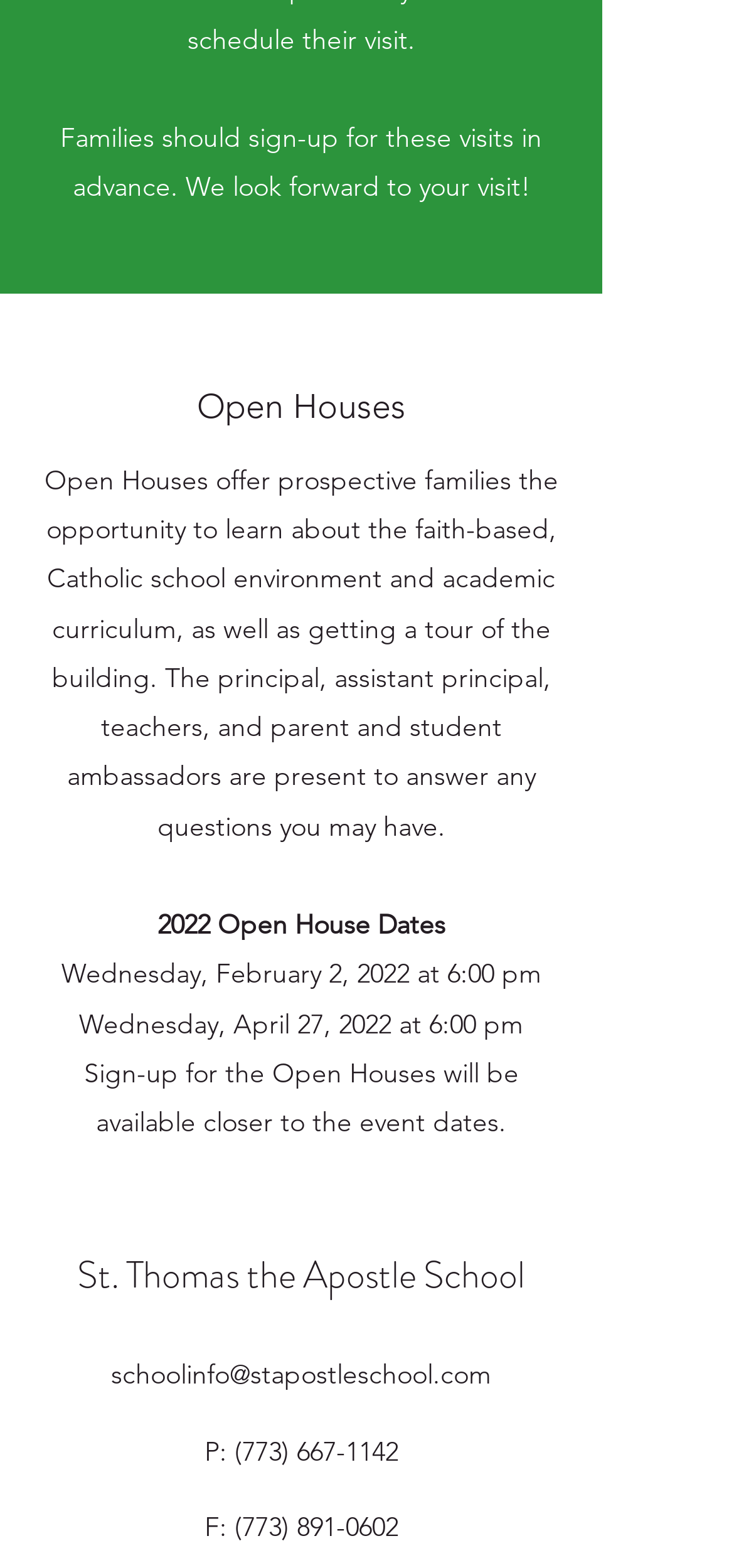What is the purpose of Open Houses?
Look at the screenshot and provide an in-depth answer.

According to the webpage, Open Houses offer prospective families the opportunity to learn about the faith-based, Catholic school environment and academic curriculum, as well as getting a tour of the building.